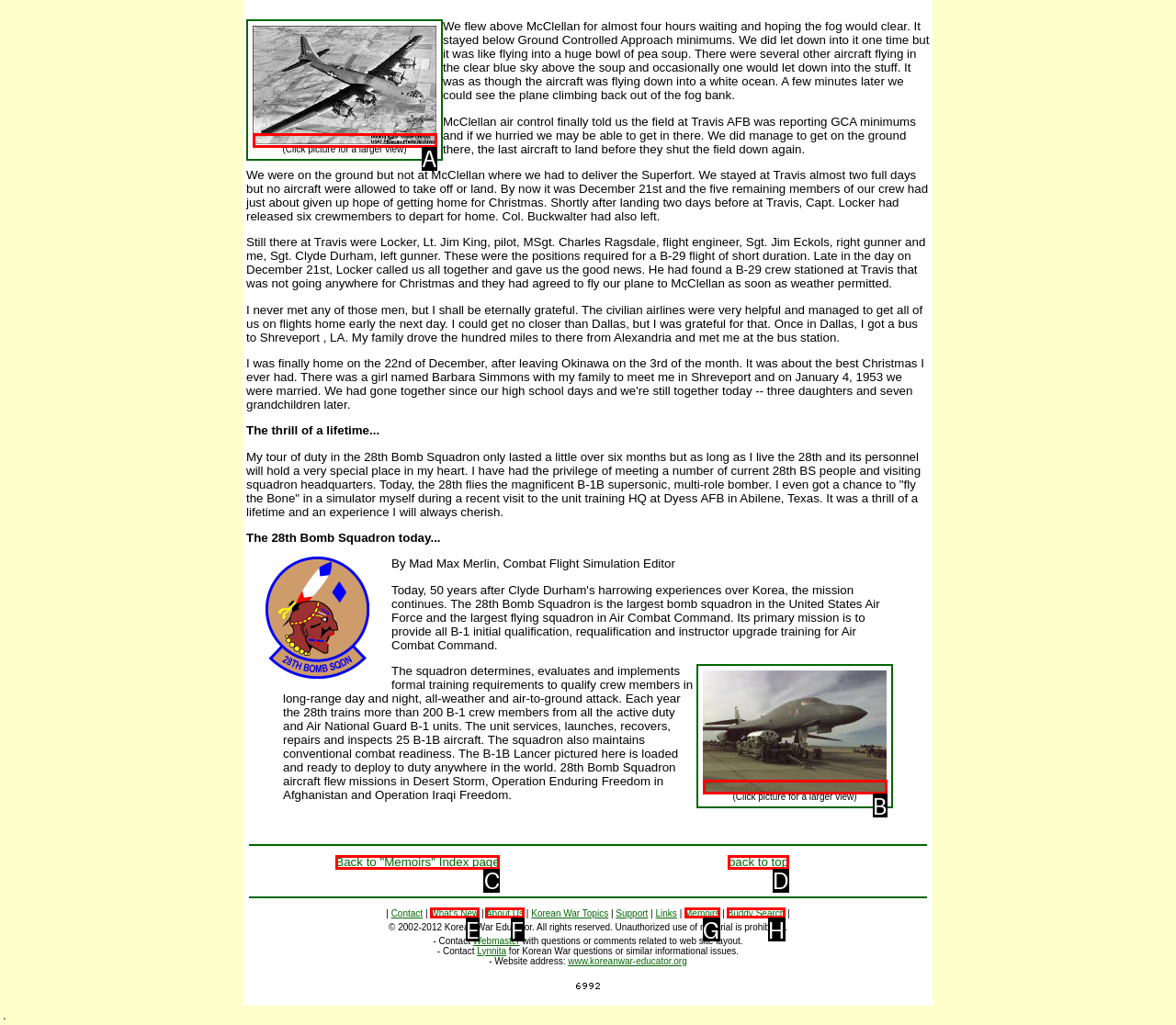Identify the option that corresponds to the description: Back to "Memoirs" Index page. Provide only the letter of the option directly.

C